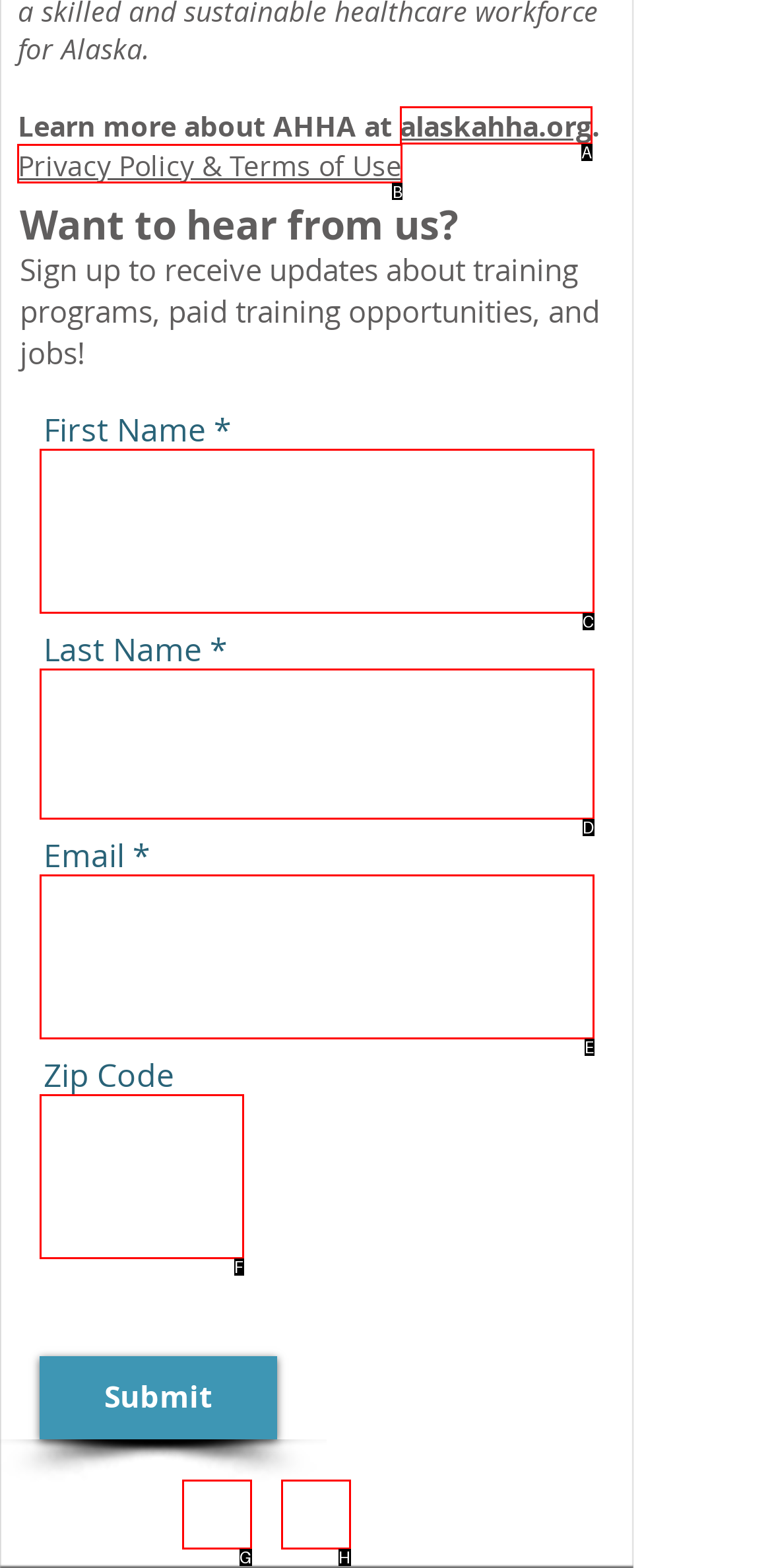Tell me which one HTML element I should click to complete the following task: Call 1-800-222-8277
Answer with the option's letter from the given choices directly.

None